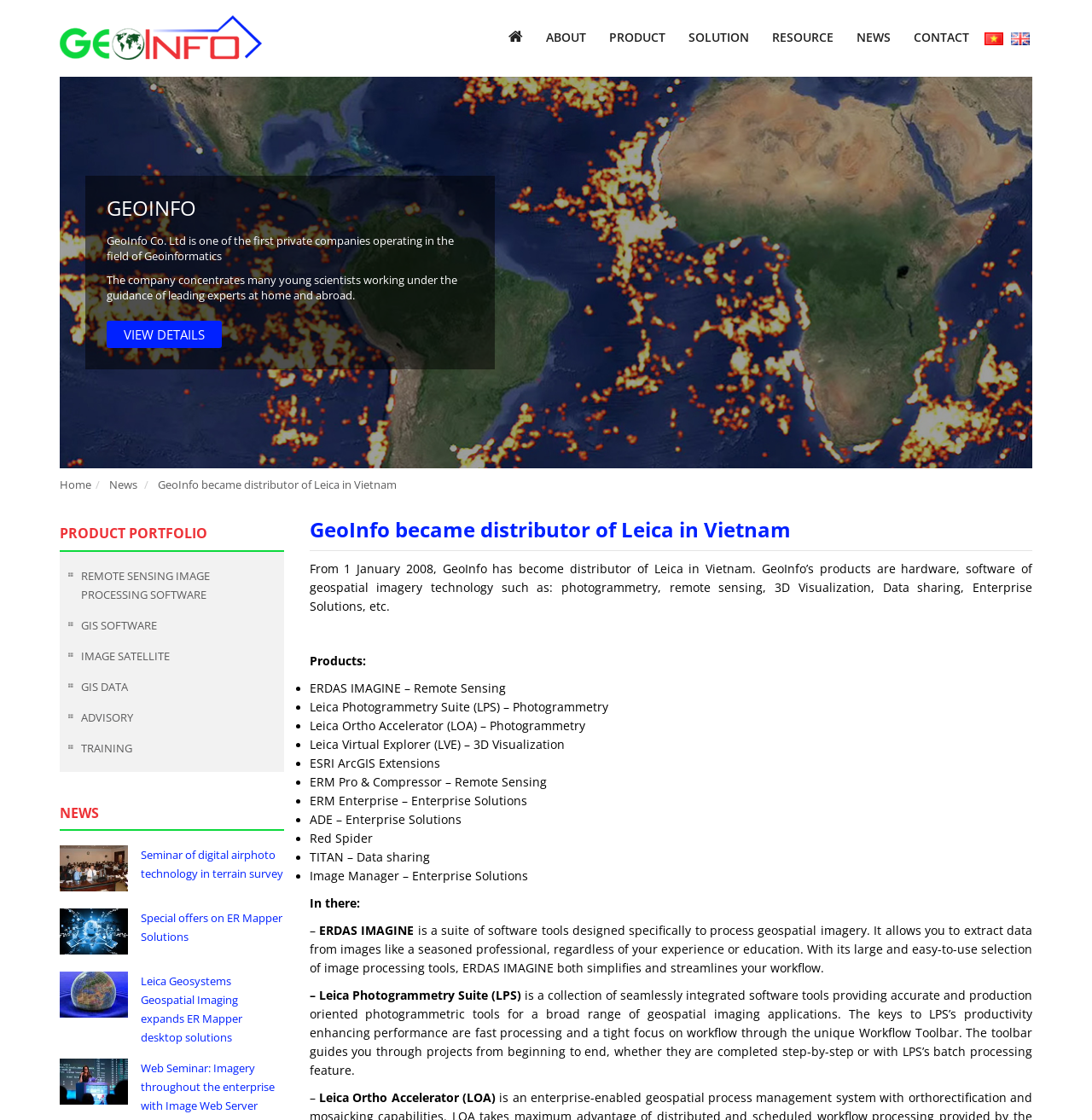Answer the following query with a single word or phrase:
What is the language option available on the webpage?

Tiếng Việt and English